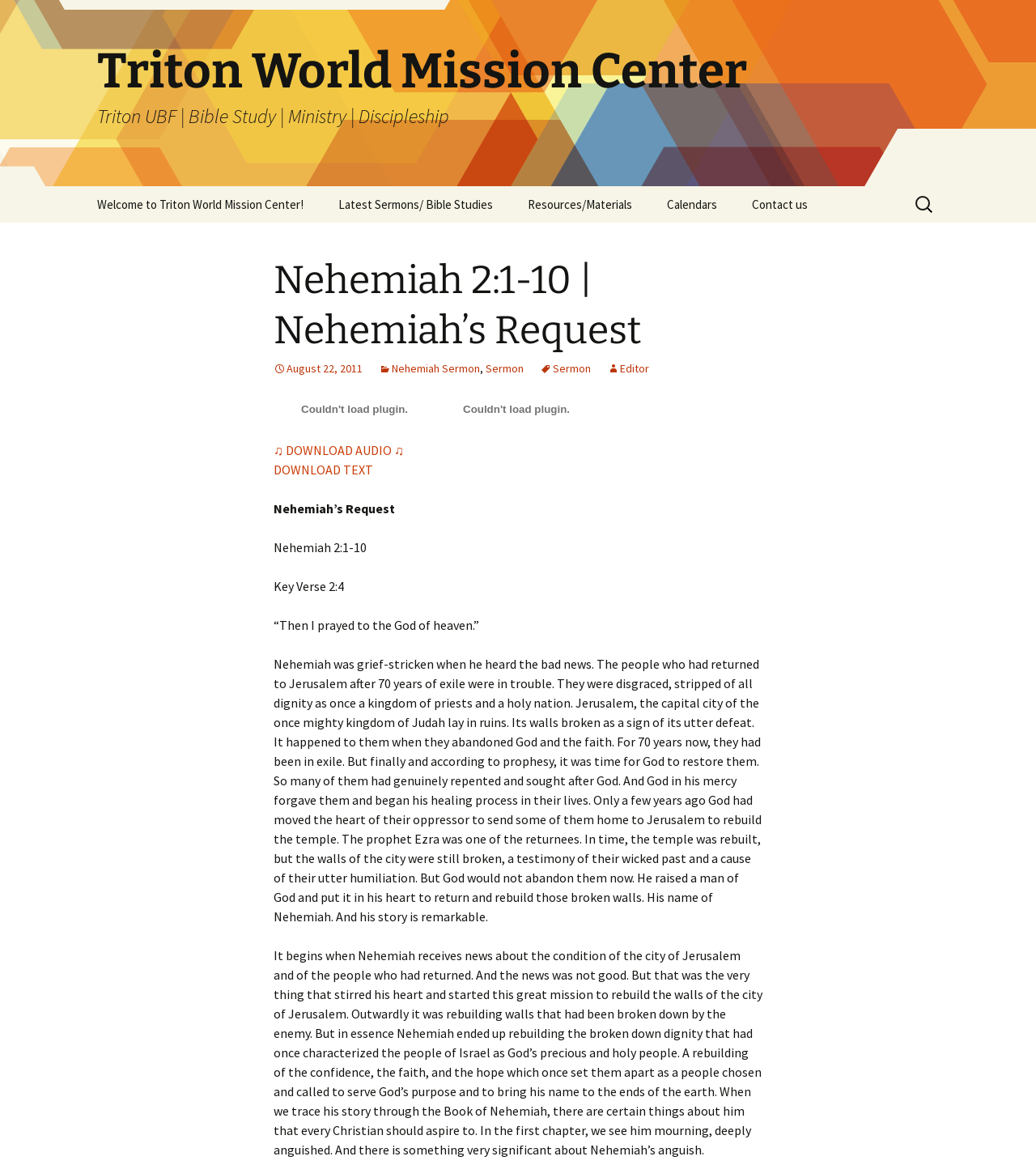Please identify the bounding box coordinates of the element I should click to complete this instruction: 'Download text'. The coordinates should be given as four float numbers between 0 and 1, like this: [left, top, right, bottom].

[0.264, 0.396, 0.36, 0.41]